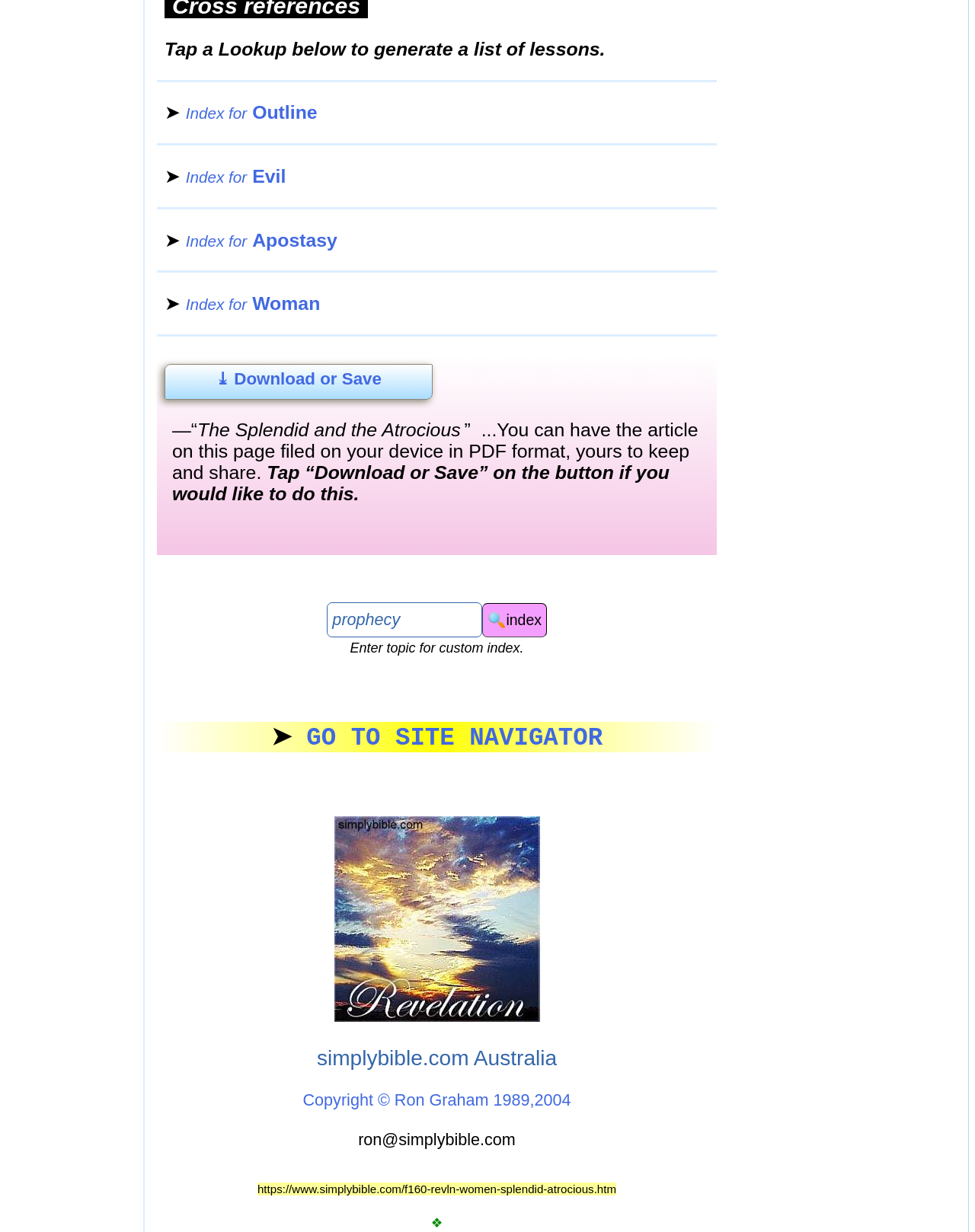Given the element description ❖, specify the bounding box coordinates of the corresponding UI element in the format (top-left x, top-left y, bottom-right x, bottom-right y). All values must be between 0 and 1.

[0.169, 0.986, 0.727, 0.999]